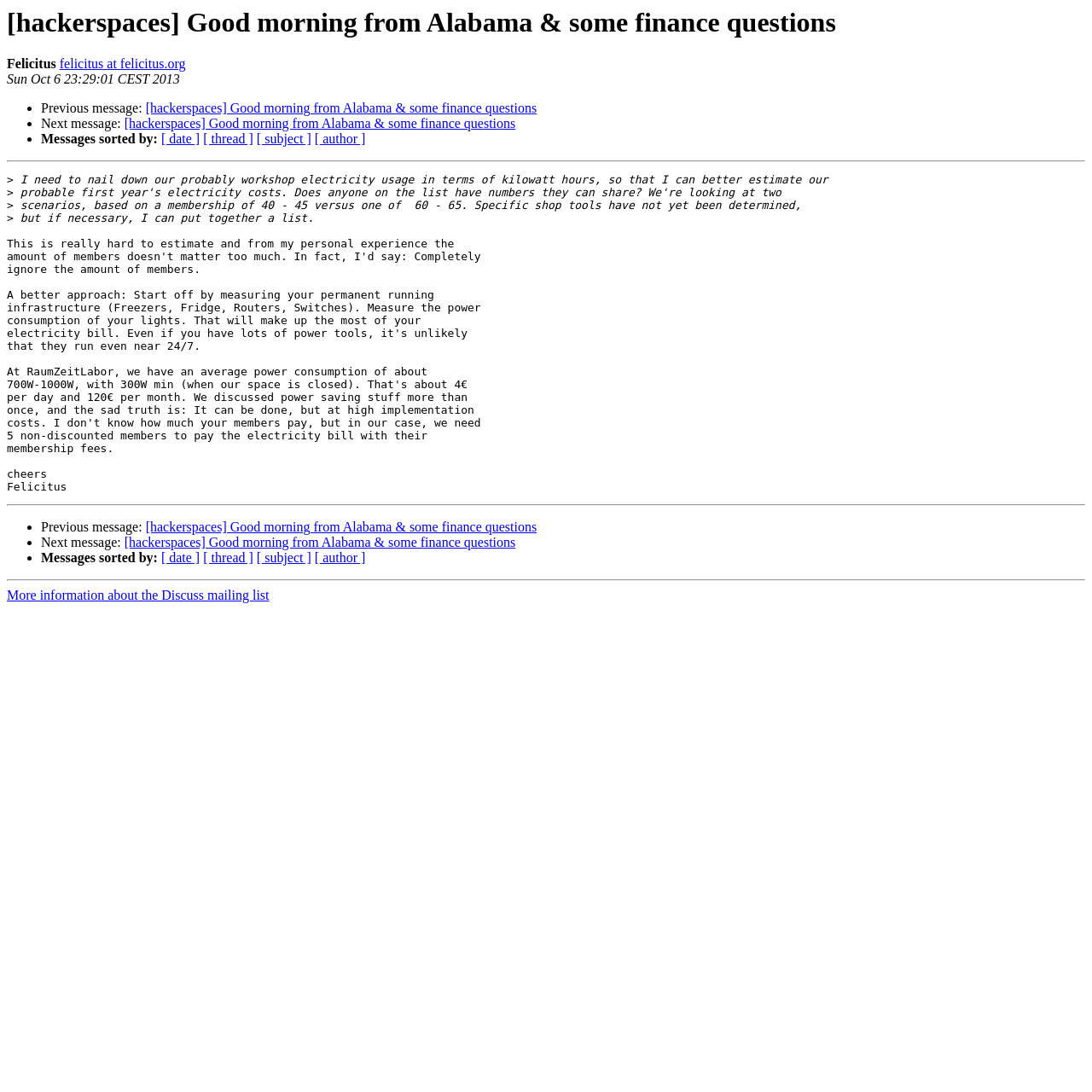Using a single word or phrase, answer the following question: 
What is the date of the message?

Sun Oct 6 23:29:01 CEST 2013